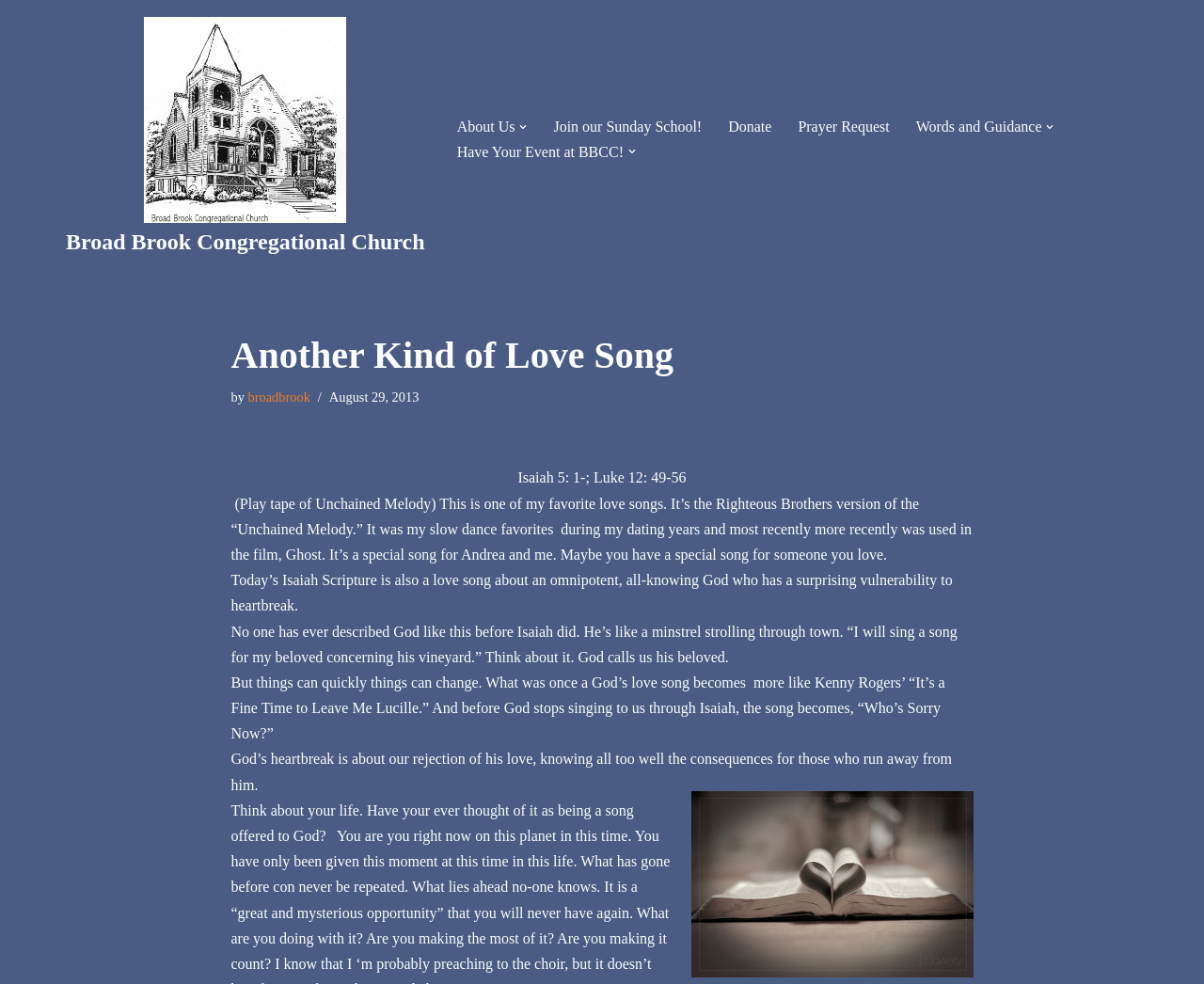Please determine the bounding box coordinates of the element to click on in order to accomplish the following task: "Click the 'About Us' link". Ensure the coordinates are four float numbers ranging from 0 to 1, i.e., [left, top, right, bottom].

[0.379, 0.116, 0.428, 0.141]